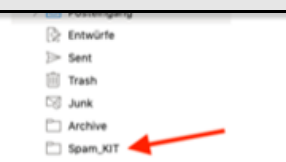Please provide a brief answer to the question using only one word or phrase: 
What is the purpose of the 'Spam_KIT' folder?

Organizing and reviewing spam messages